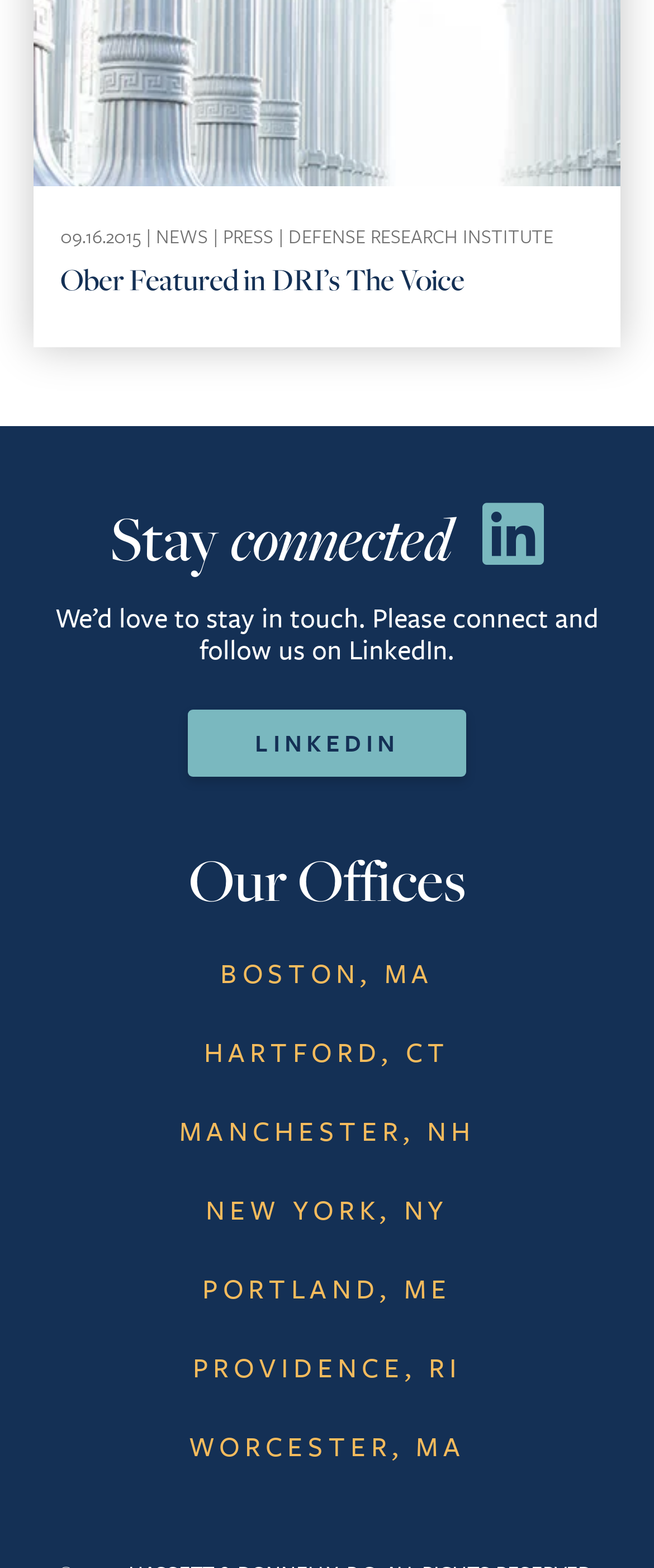What is the date mentioned at the top?
Answer the question using a single word or phrase, according to the image.

09.16.2015